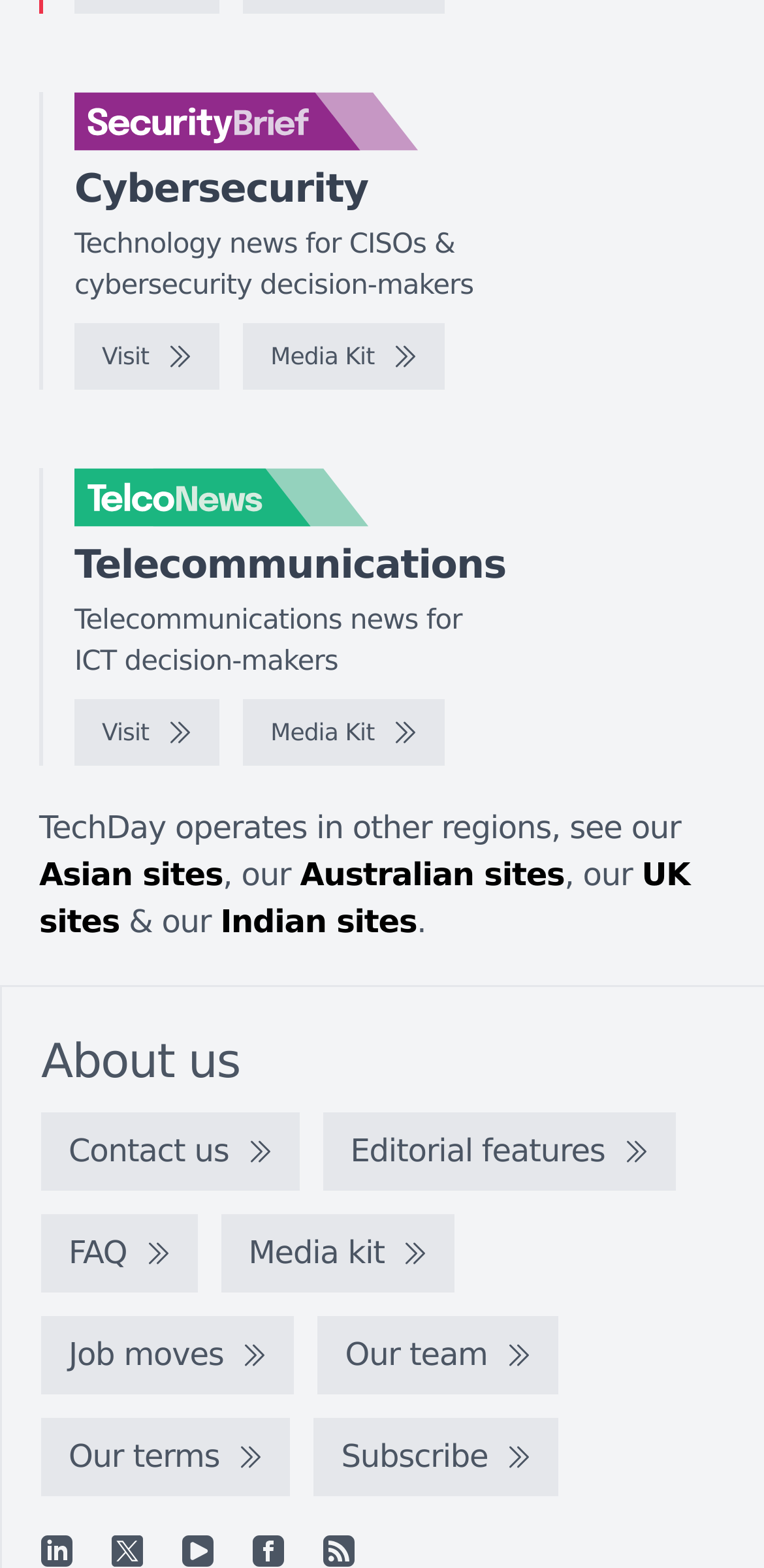Identify the bounding box coordinates of the element that should be clicked to fulfill this task: "View Media Kit". The coordinates should be provided as four float numbers between 0 and 1, i.e., [left, top, right, bottom].

[0.318, 0.207, 0.582, 0.249]